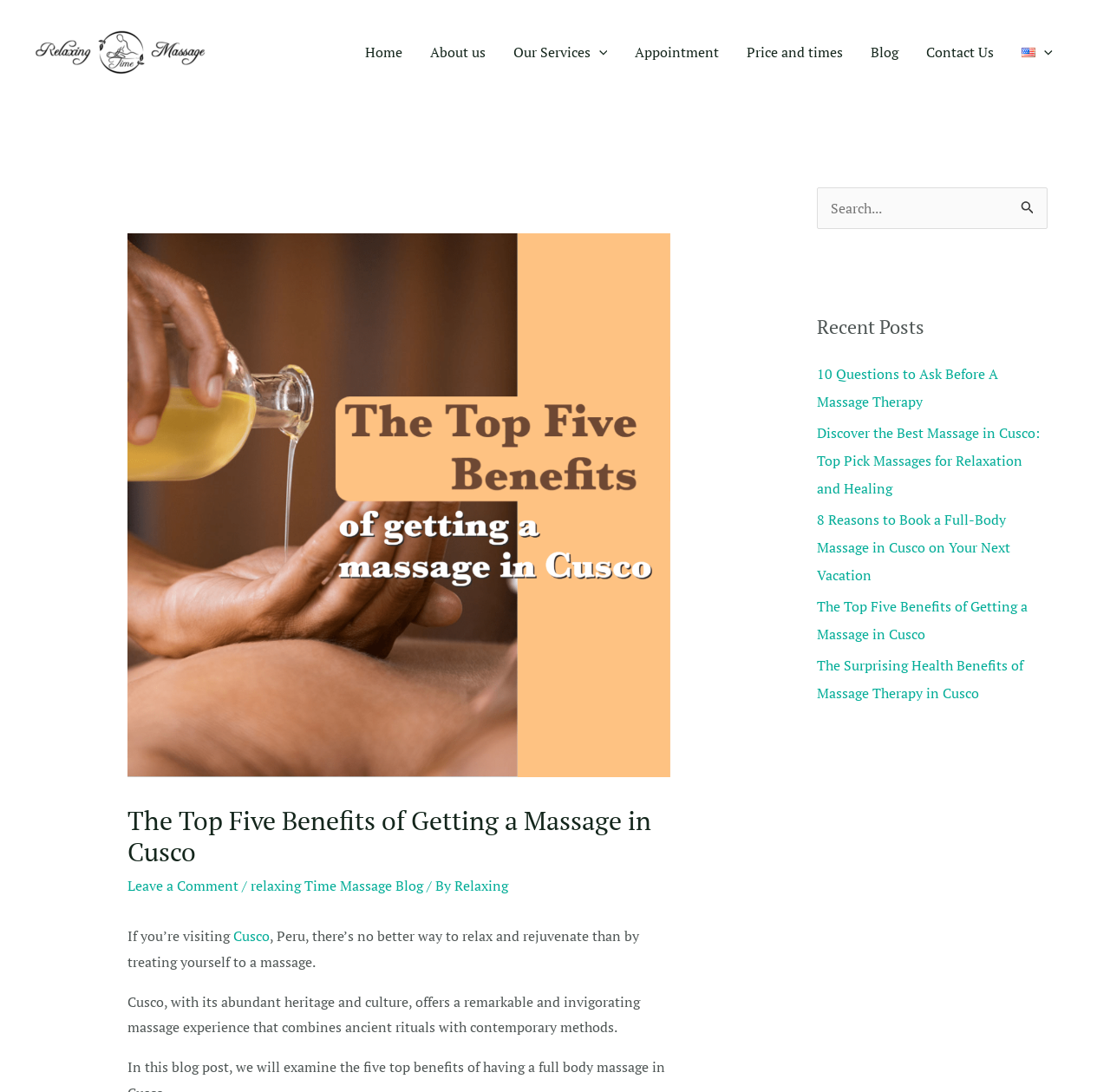Is there a search function on the webpage?
Based on the screenshot, provide a one-word or short-phrase response.

Yes